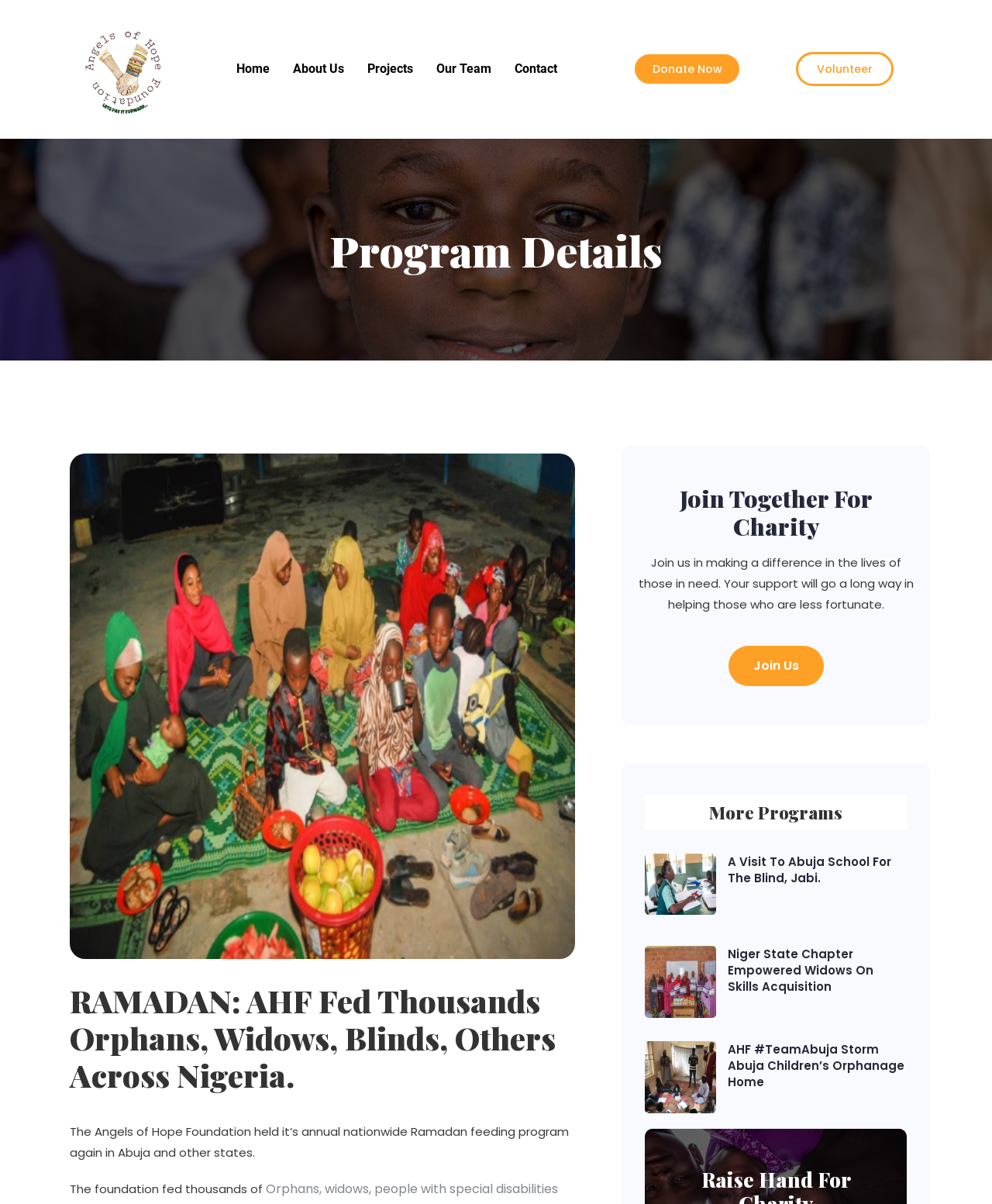Locate the bounding box coordinates of the area that needs to be clicked to fulfill the following instruction: "Join the charity by clicking the Join Us button". The coordinates should be in the format of four float numbers between 0 and 1, namely [left, top, right, bottom].

[0.734, 0.536, 0.83, 0.57]